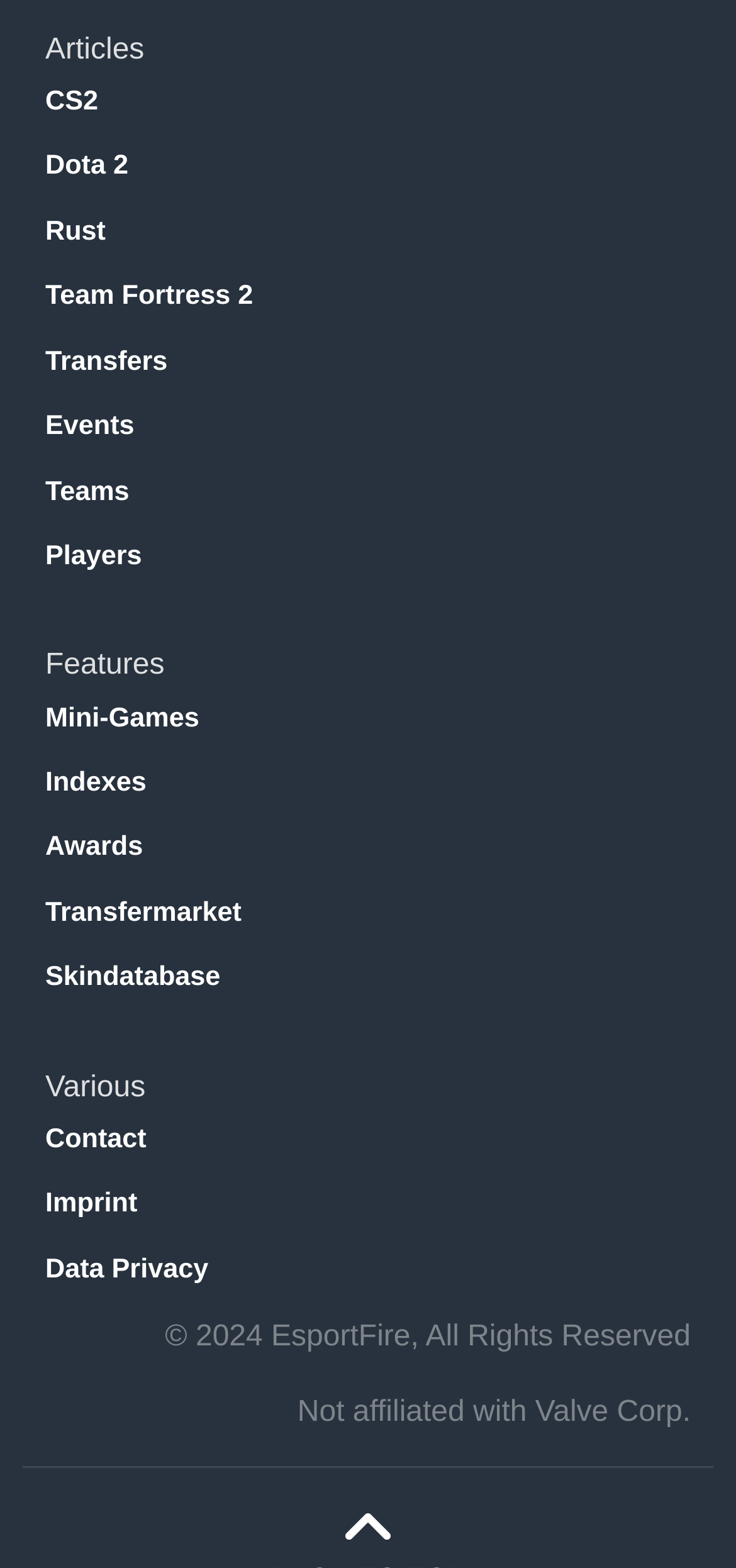Please find the bounding box coordinates for the clickable element needed to perform this instruction: "View CS2 articles".

[0.062, 0.053, 0.938, 0.079]